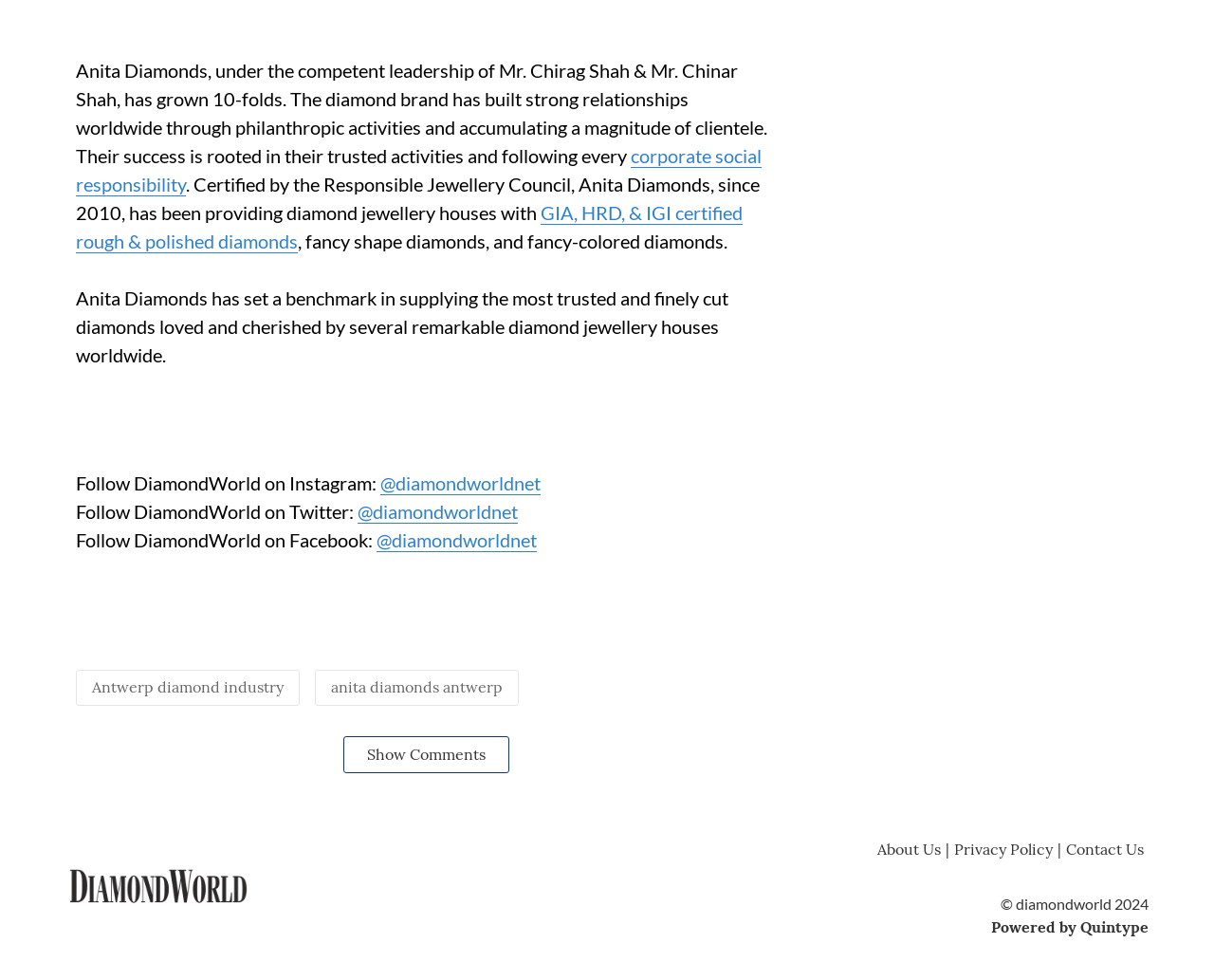Identify the bounding box coordinates of the section that should be clicked to achieve the task described: "View the story about Antwerp diamond industry".

[0.076, 0.691, 0.234, 0.711]